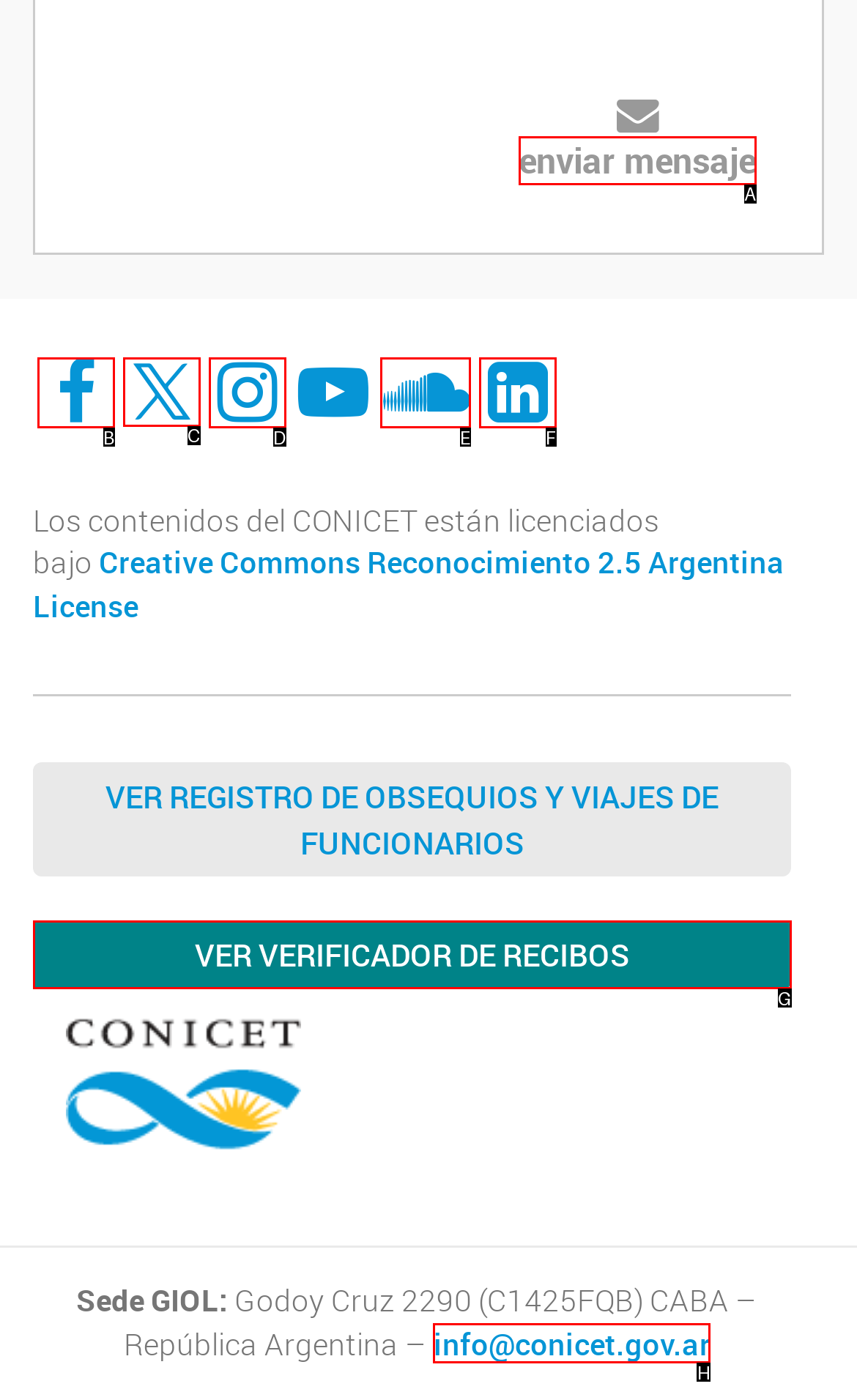Determine the HTML element that aligns with the description: enviar mensaje
Answer by stating the letter of the appropriate option from the available choices.

A